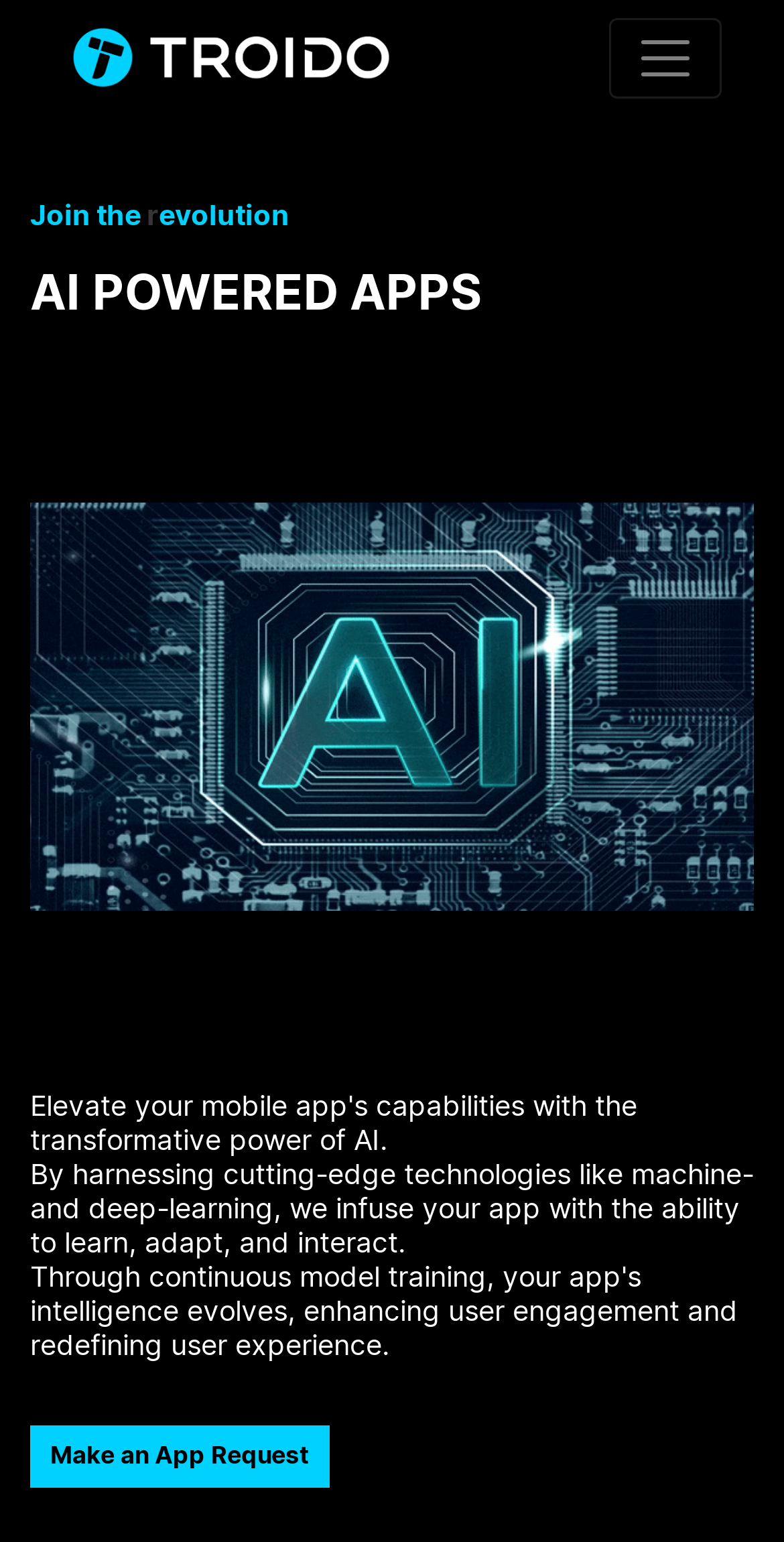Please provide the bounding box coordinate of the region that matches the element description: Make an App Request. Coordinates should be in the format (top-left x, top-left y, bottom-right x, bottom-right y) and all values should be between 0 and 1.

[0.038, 0.924, 0.421, 0.965]